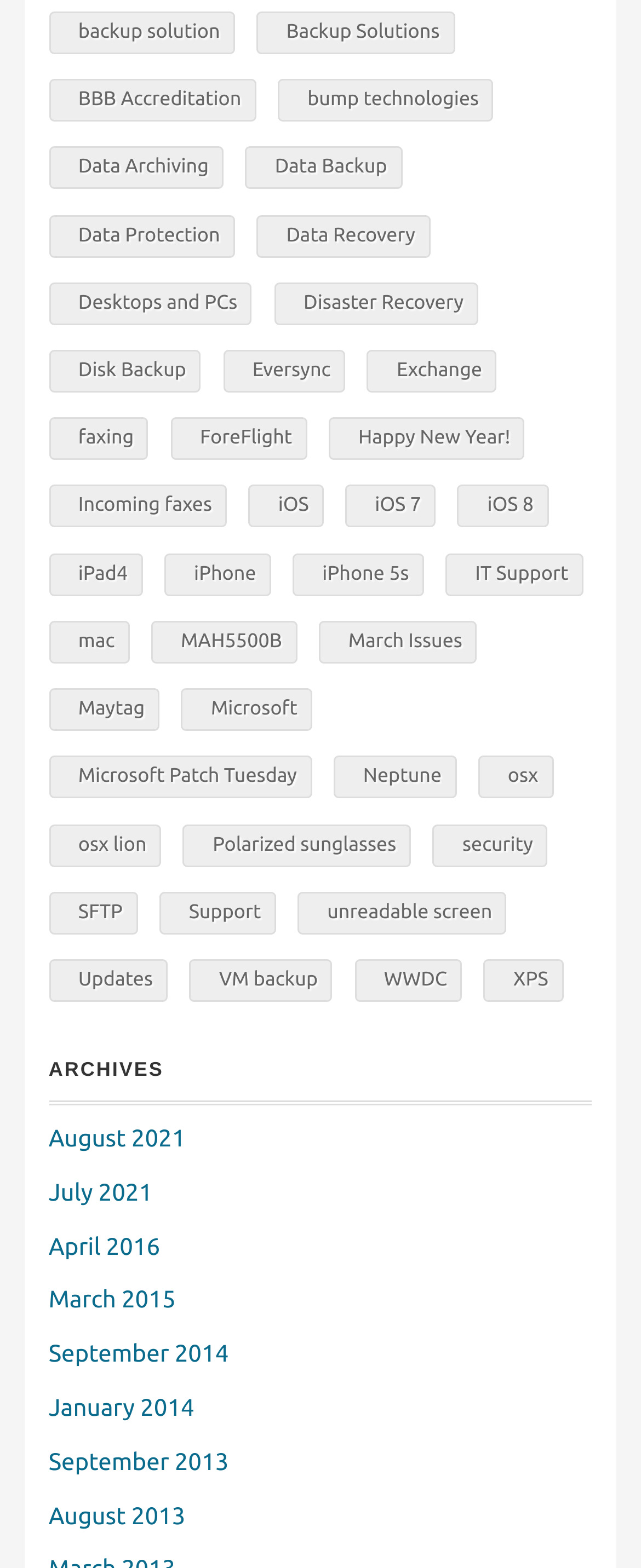Please specify the bounding box coordinates of the clickable region necessary for completing the following instruction: "Learn about Data Protection". The coordinates must consist of four float numbers between 0 and 1, i.e., [left, top, right, bottom].

[0.076, 0.137, 0.366, 0.164]